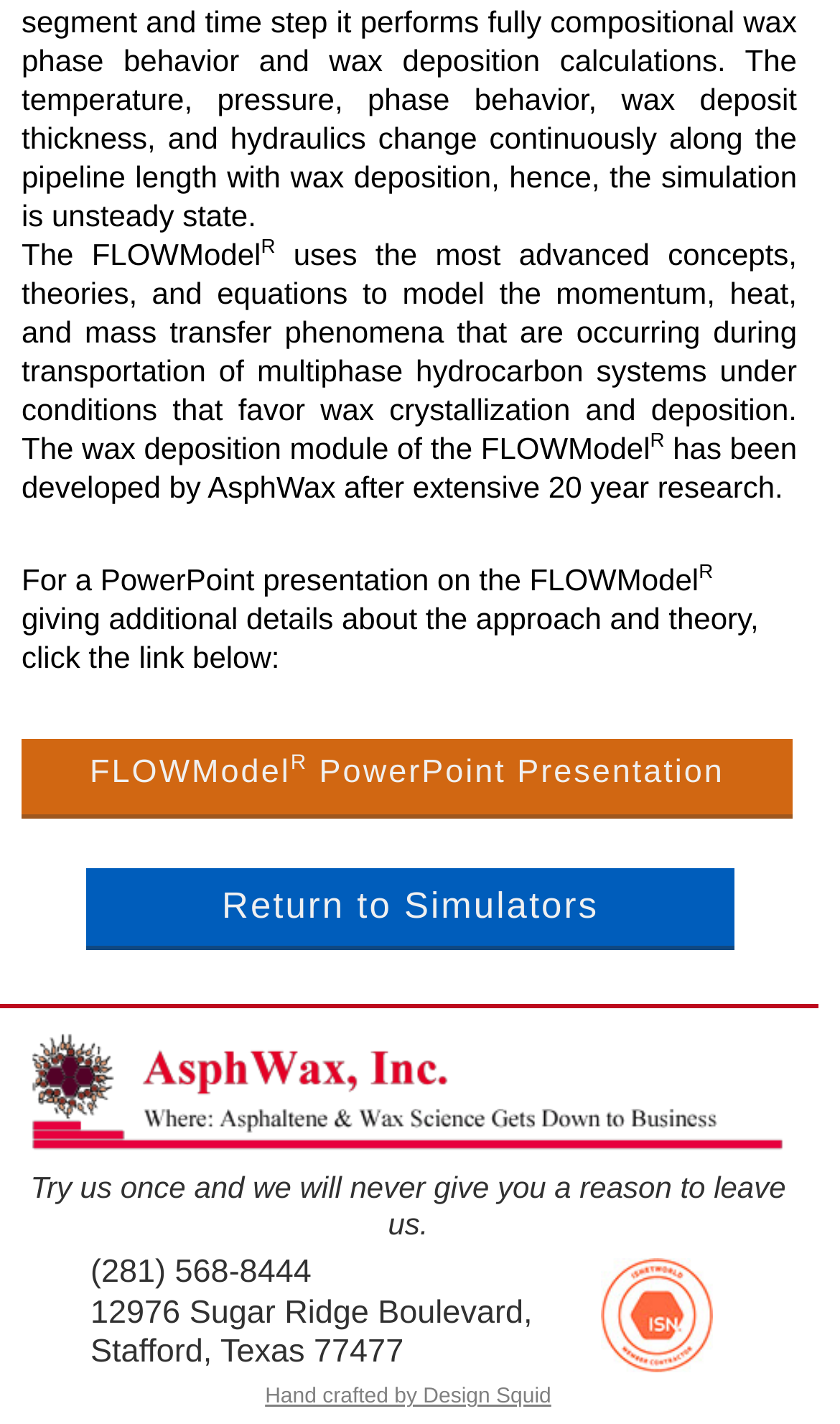Provide a one-word or one-phrase answer to the question:
Who developed the wax deposition module?

AsphWax